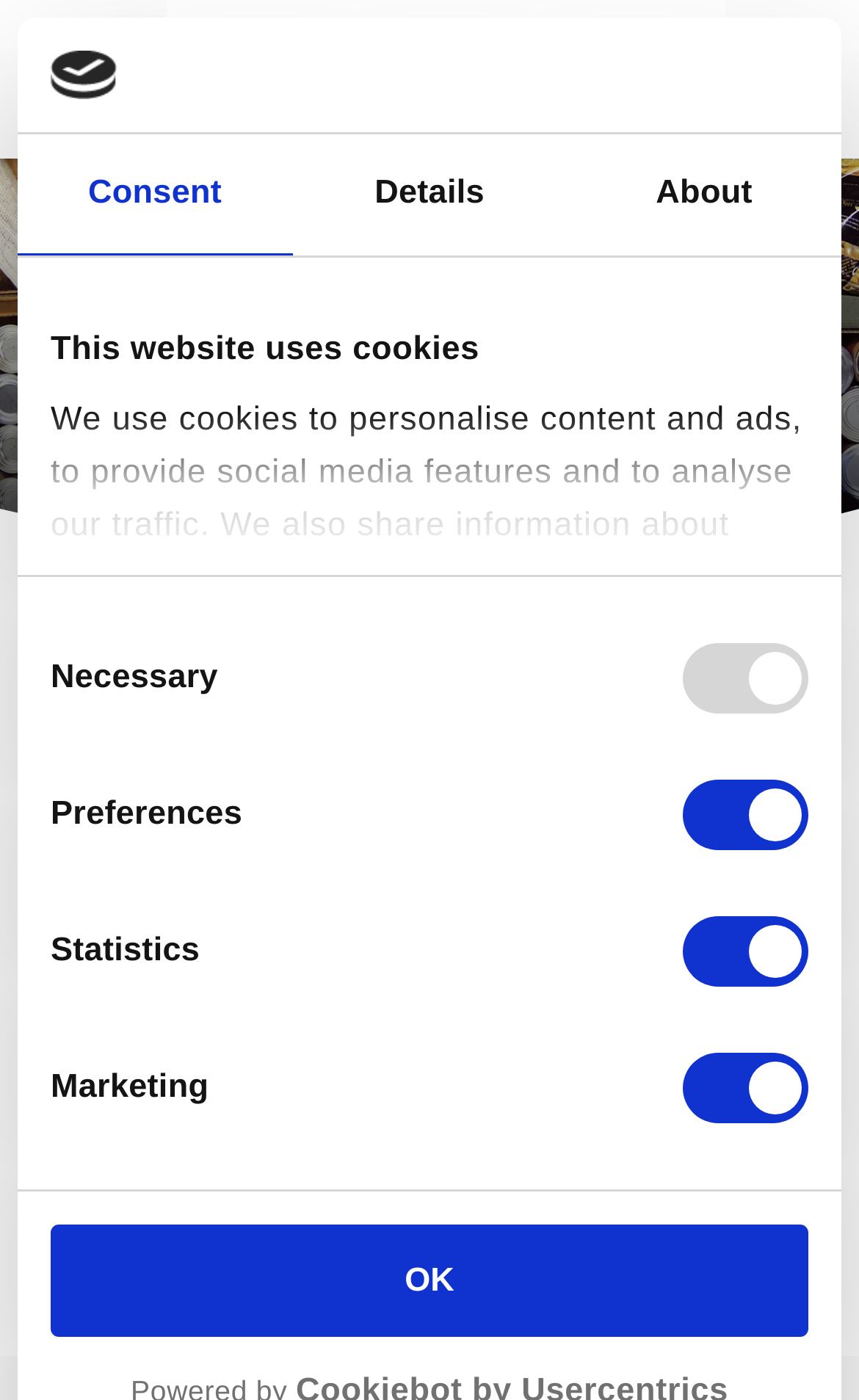Bounding box coordinates are specified in the format (top-left x, top-left y, bottom-right x, bottom-right y). All values are floating point numbers bounded between 0 and 1. Please provide the bounding box coordinate of the region this sentence describes: Contact us

[0.836, 0.025, 0.938, 0.088]